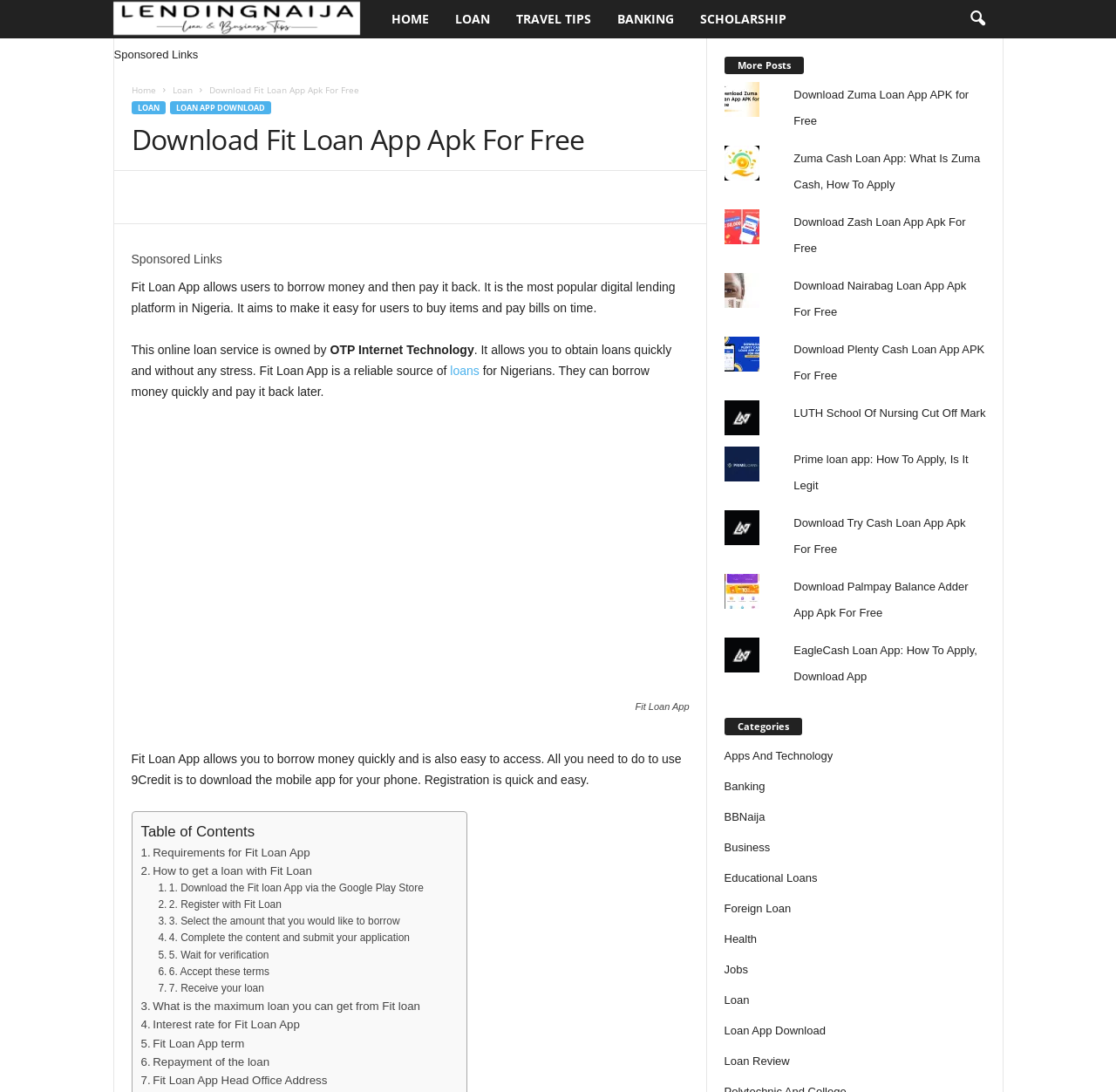Please provide the bounding box coordinate of the region that matches the element description: Travel Tips. Coordinates should be in the format (top-left x, top-left y, bottom-right x, bottom-right y) and all values should be between 0 and 1.

[0.45, 0.0, 0.541, 0.035]